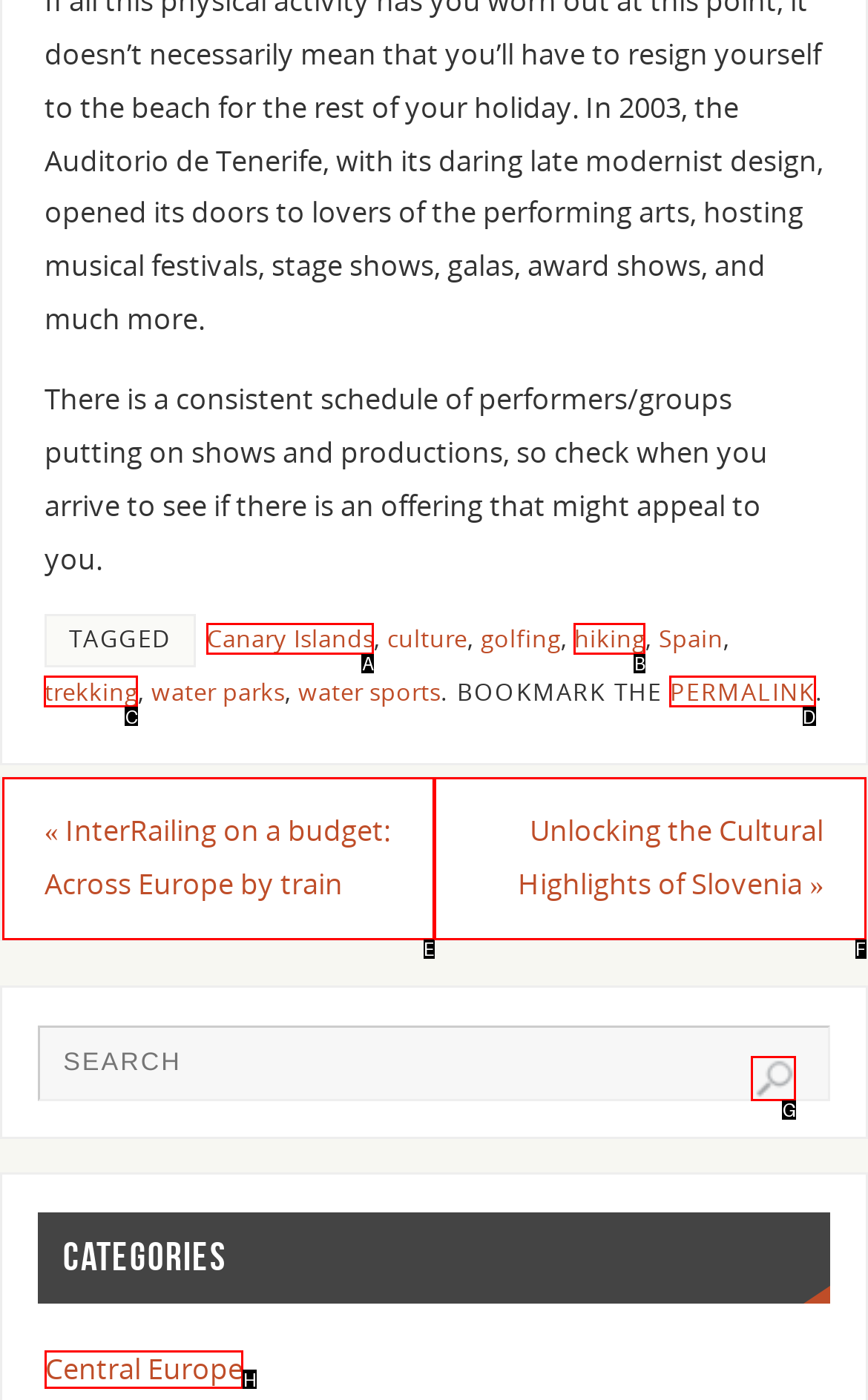Identify the correct UI element to click to achieve the task: View Central Europe category.
Answer with the letter of the appropriate option from the choices given.

H